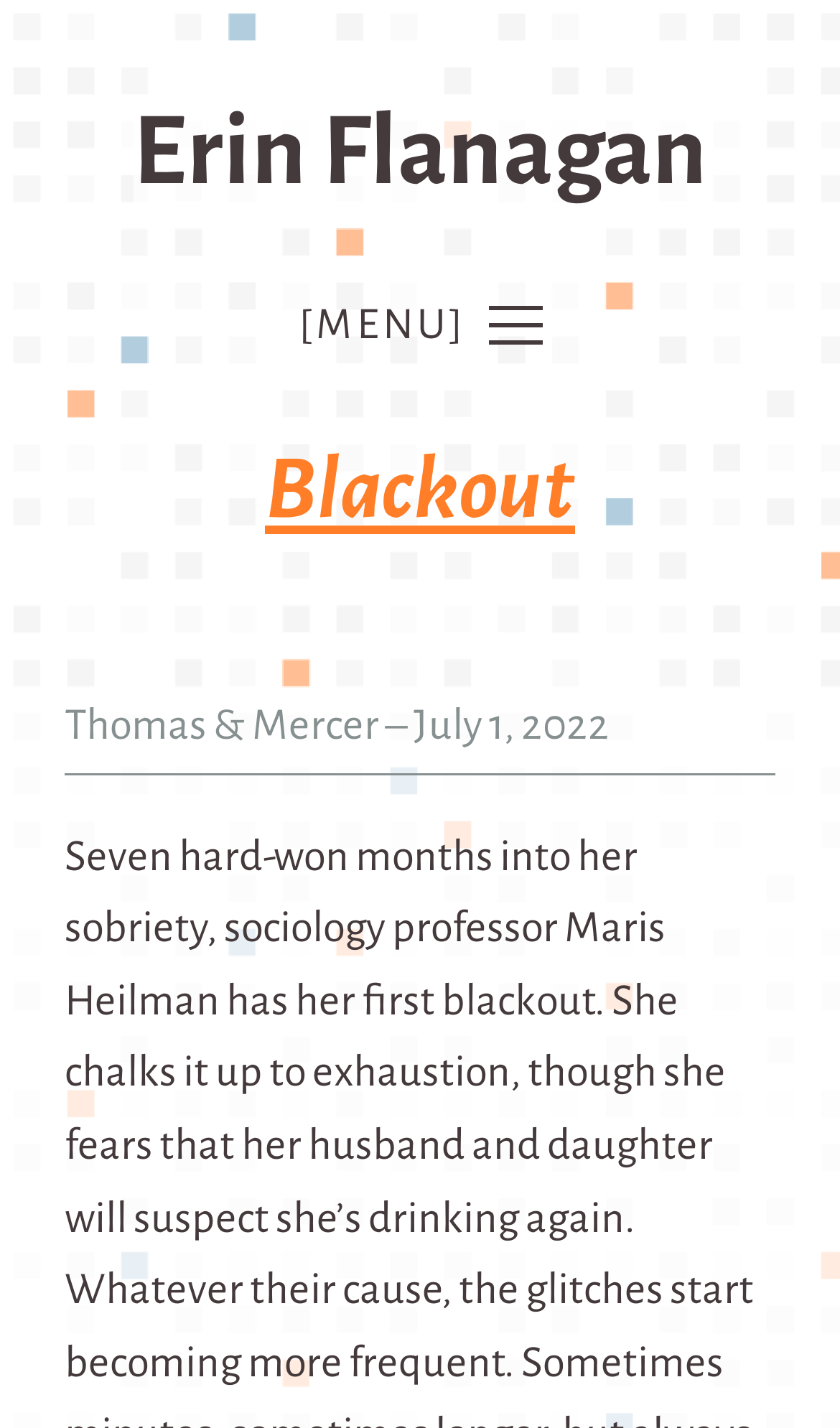Find the bounding box coordinates of the area that needs to be clicked in order to achieve the following instruction: "check NEWS". The coordinates should be specified as four float numbers between 0 and 1, i.e., [left, top, right, bottom].

[0.432, 0.392, 0.568, 0.423]